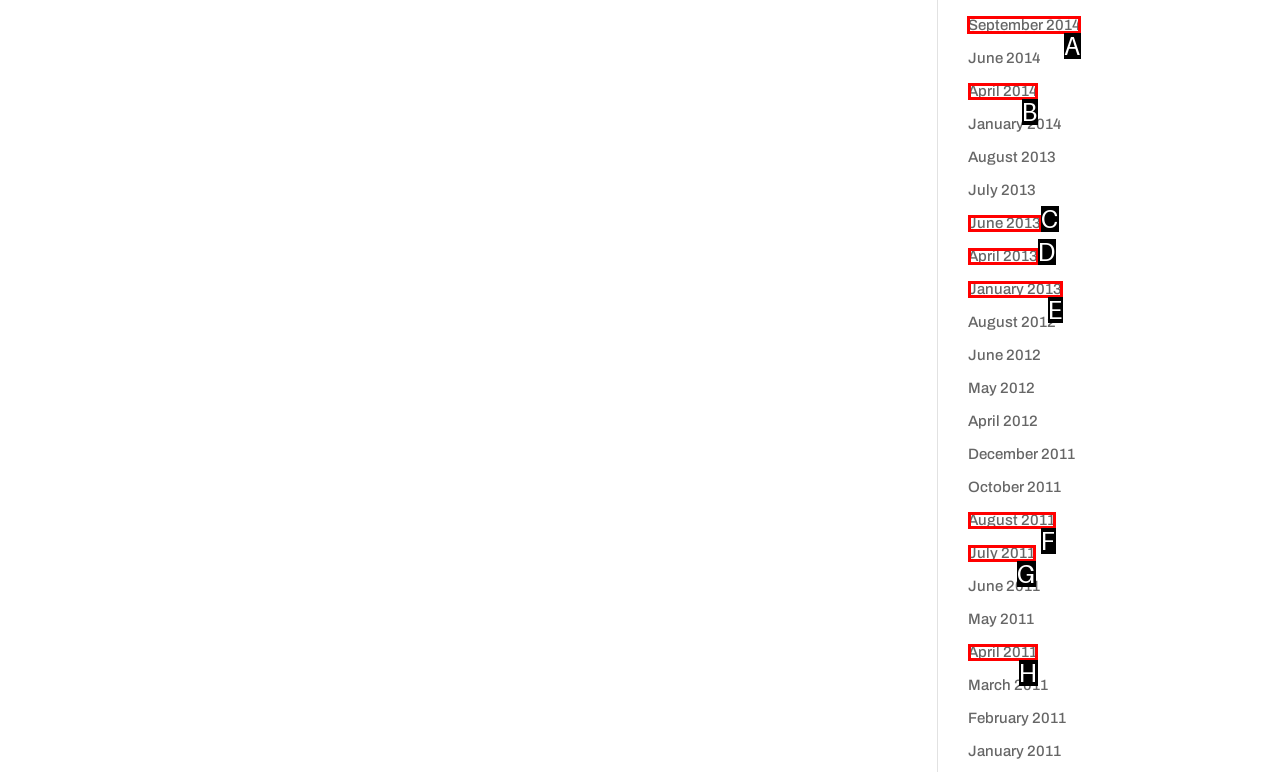Identify the correct option to click in order to complete this task: view September 2014
Answer with the letter of the chosen option directly.

A